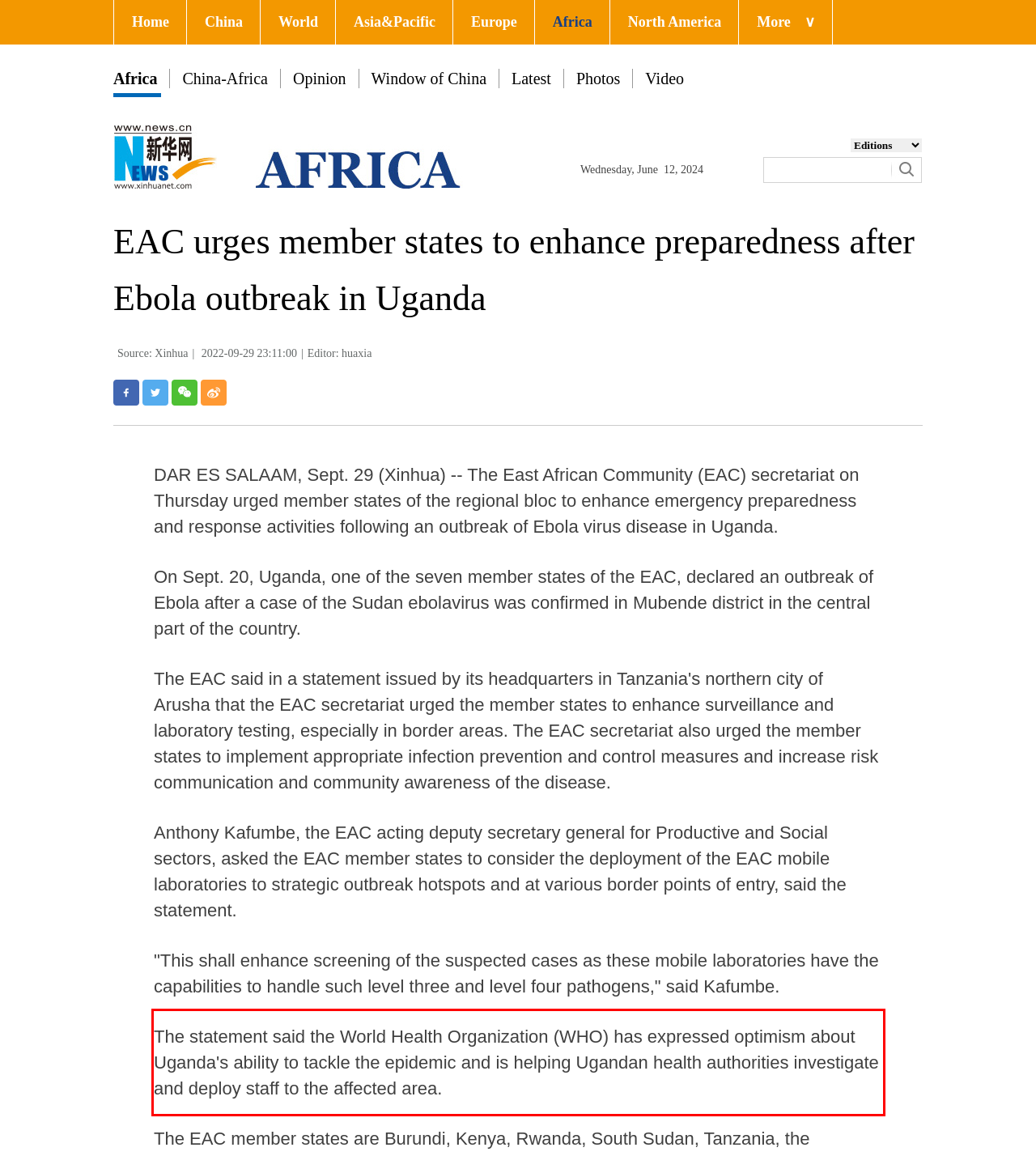Extract and provide the text found inside the red rectangle in the screenshot of the webpage.

The statement said the World Health Organization (WHO) has expressed optimism about Uganda's ability to tackle the epidemic and is helping Ugandan health authorities investigate and deploy staff to the affected area.